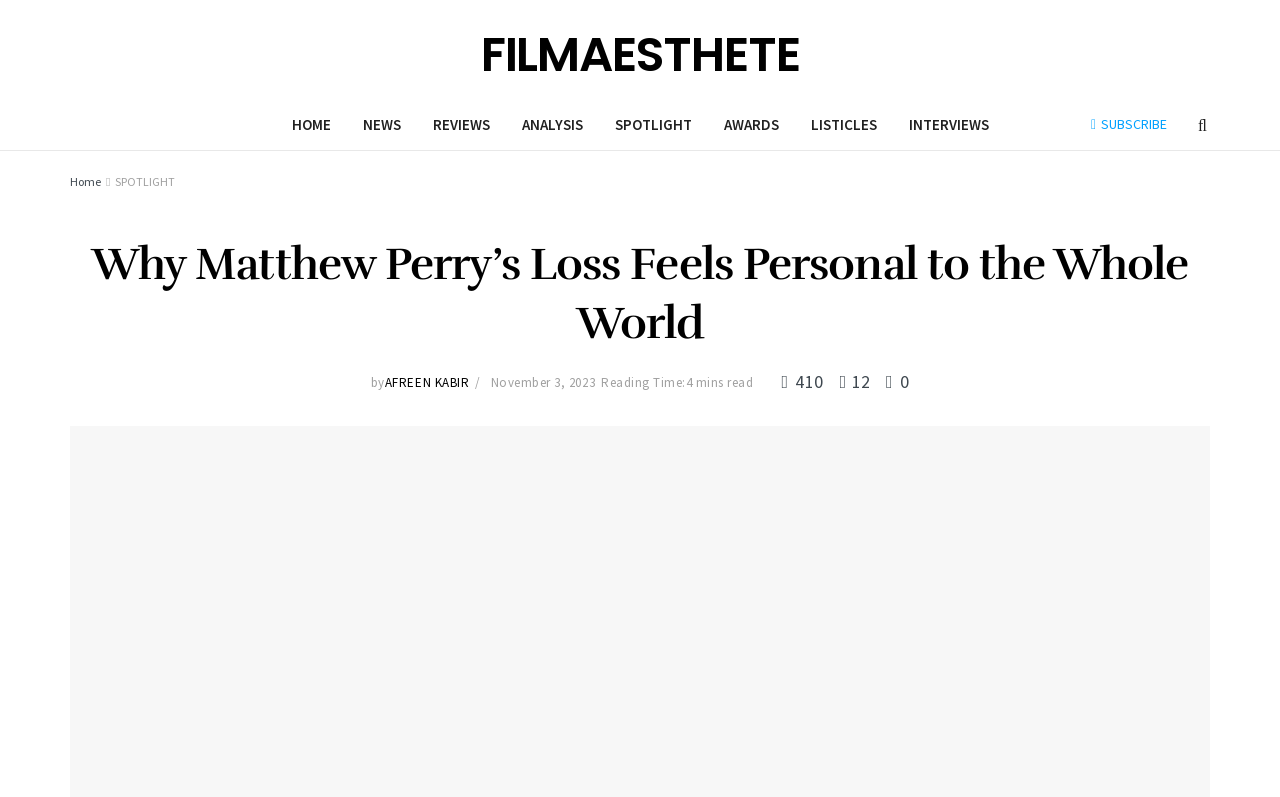Locate the bounding box coordinates of the item that should be clicked to fulfill the instruction: "Share on facebook".

None